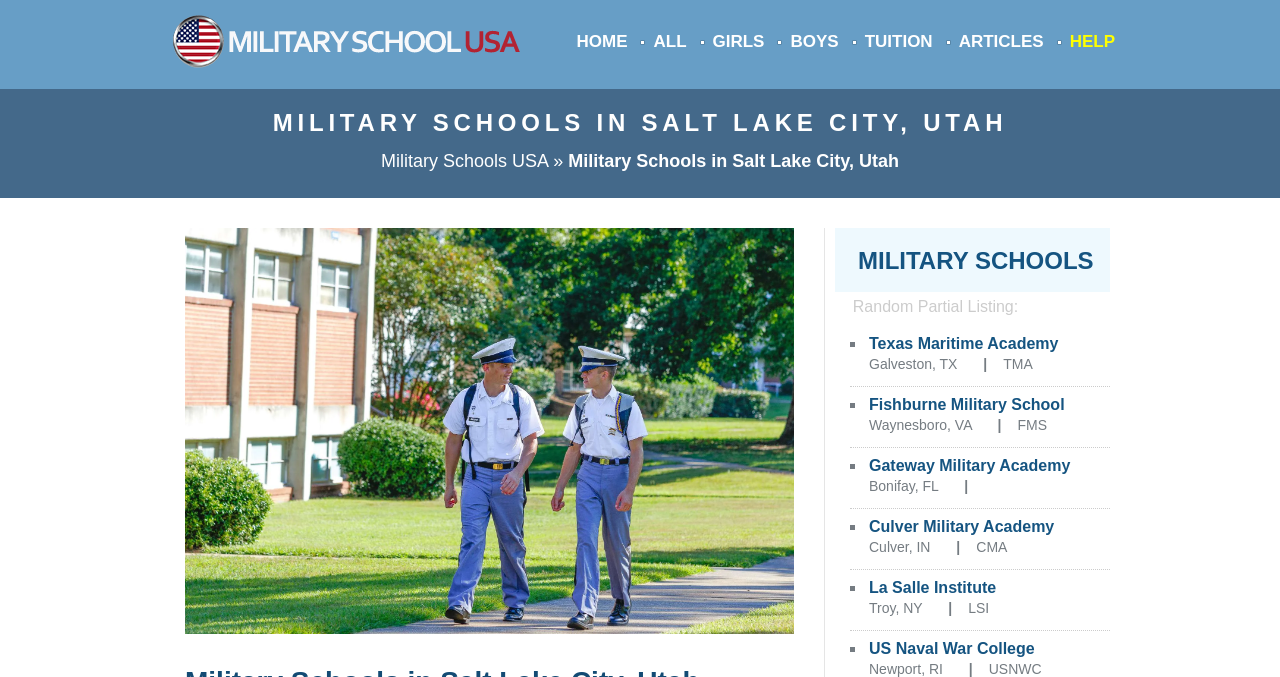Given the webpage screenshot, identify the bounding box of the UI element that matches this description: "Girls".

[0.557, 0.047, 0.597, 0.075]